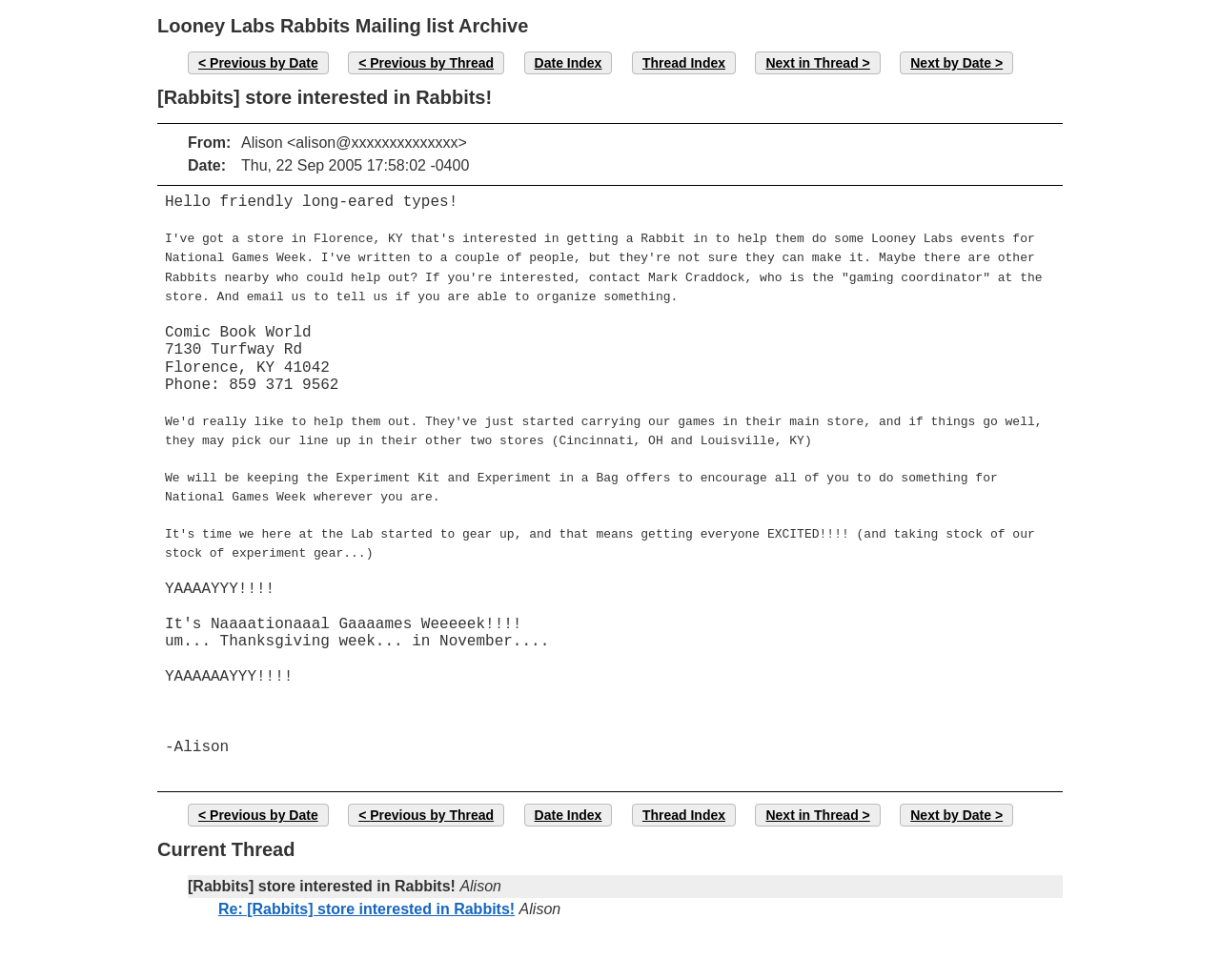Generate the text of the webpage's primary heading.

Looney Labs Rabbits Mailing list Archive